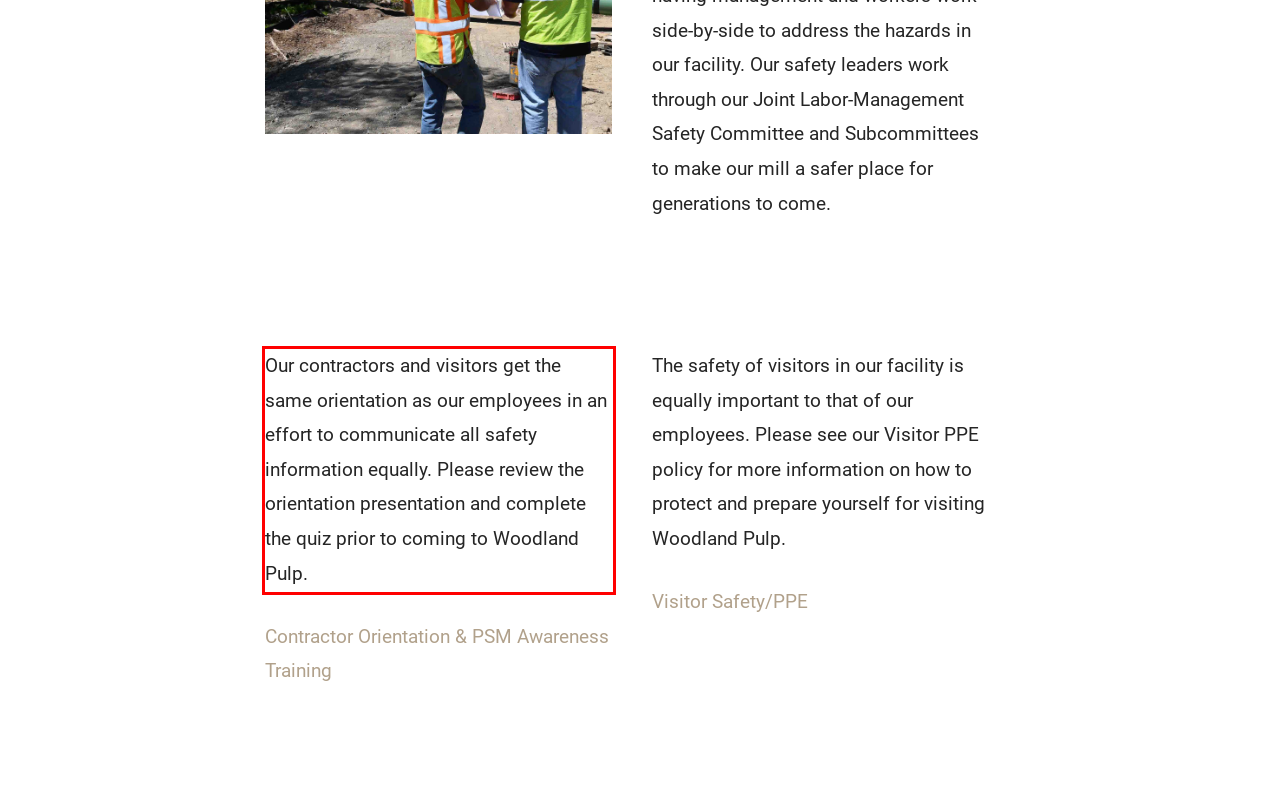From the provided screenshot, extract the text content that is enclosed within the red bounding box.

Our contractors and visitors get the same orientation as our employees in an effort to communicate all safety information equally. Please review the orientation presentation and complete the quiz prior to coming to Woodland Pulp.